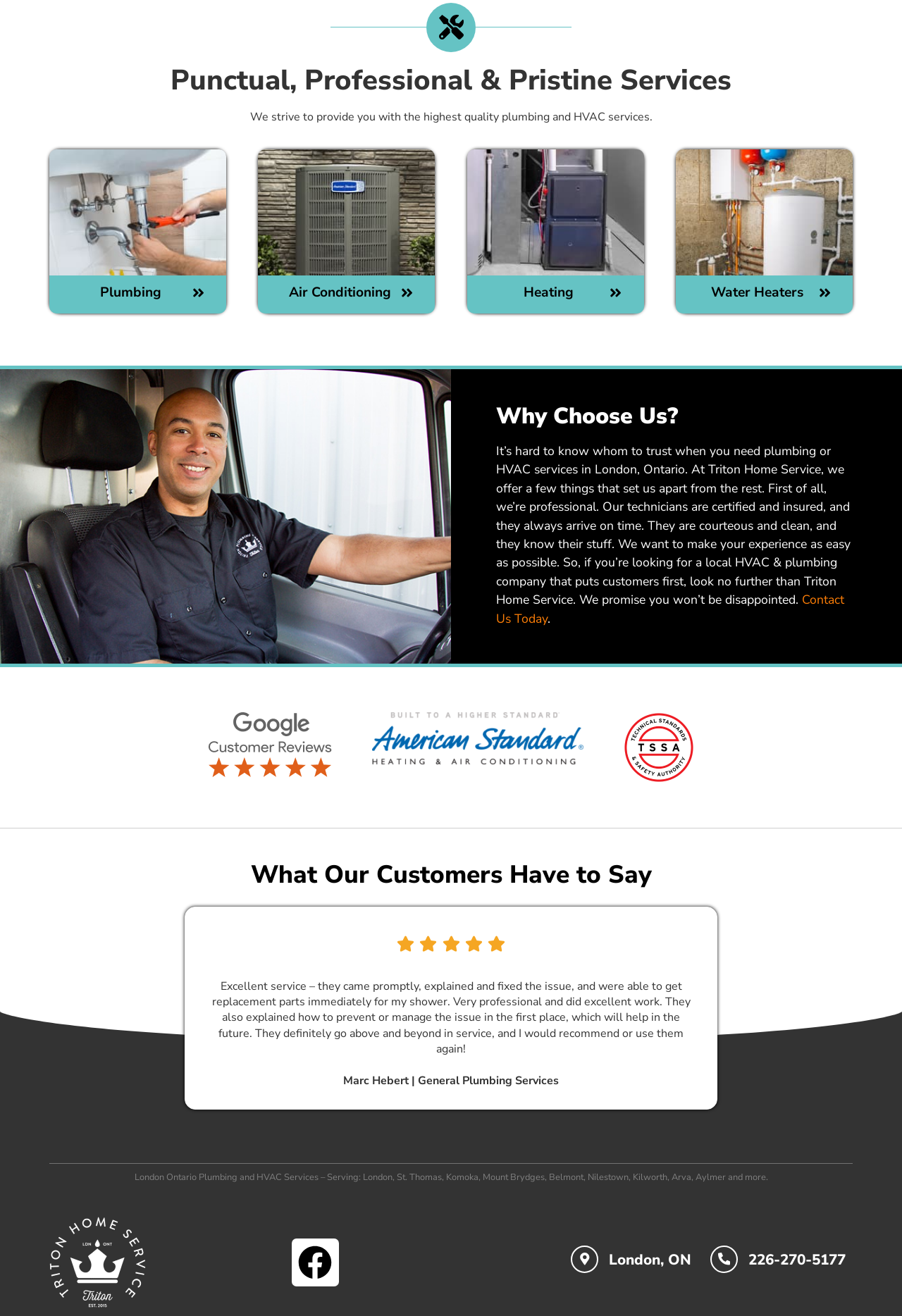Determine the bounding box coordinates of the UI element described by: "alt="google five star plumbing reviews"".

[0.231, 0.541, 0.368, 0.591]